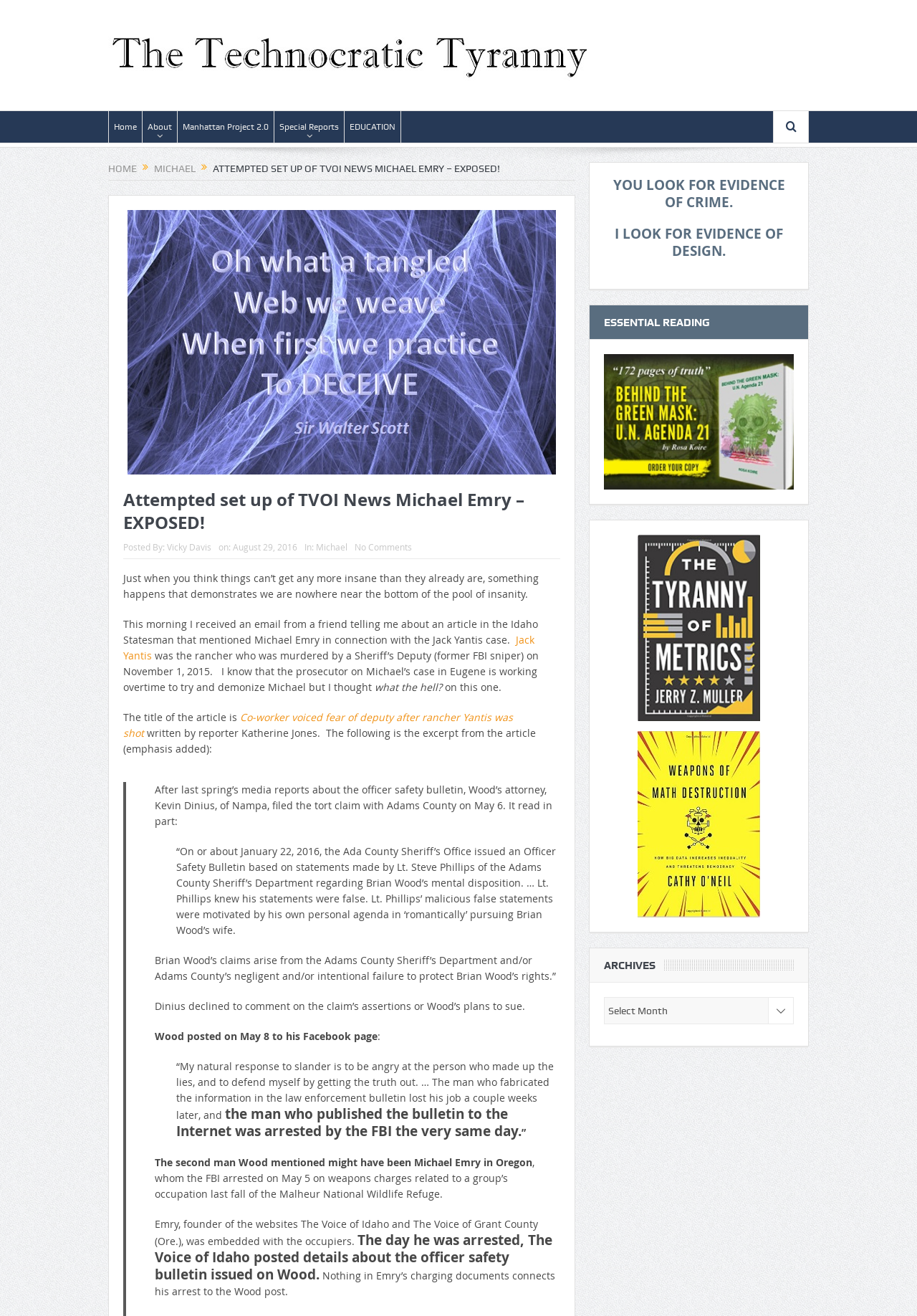Could you find the bounding box coordinates of the clickable area to complete this instruction: "Visit the 'Michael' category"?

[0.345, 0.411, 0.379, 0.42]